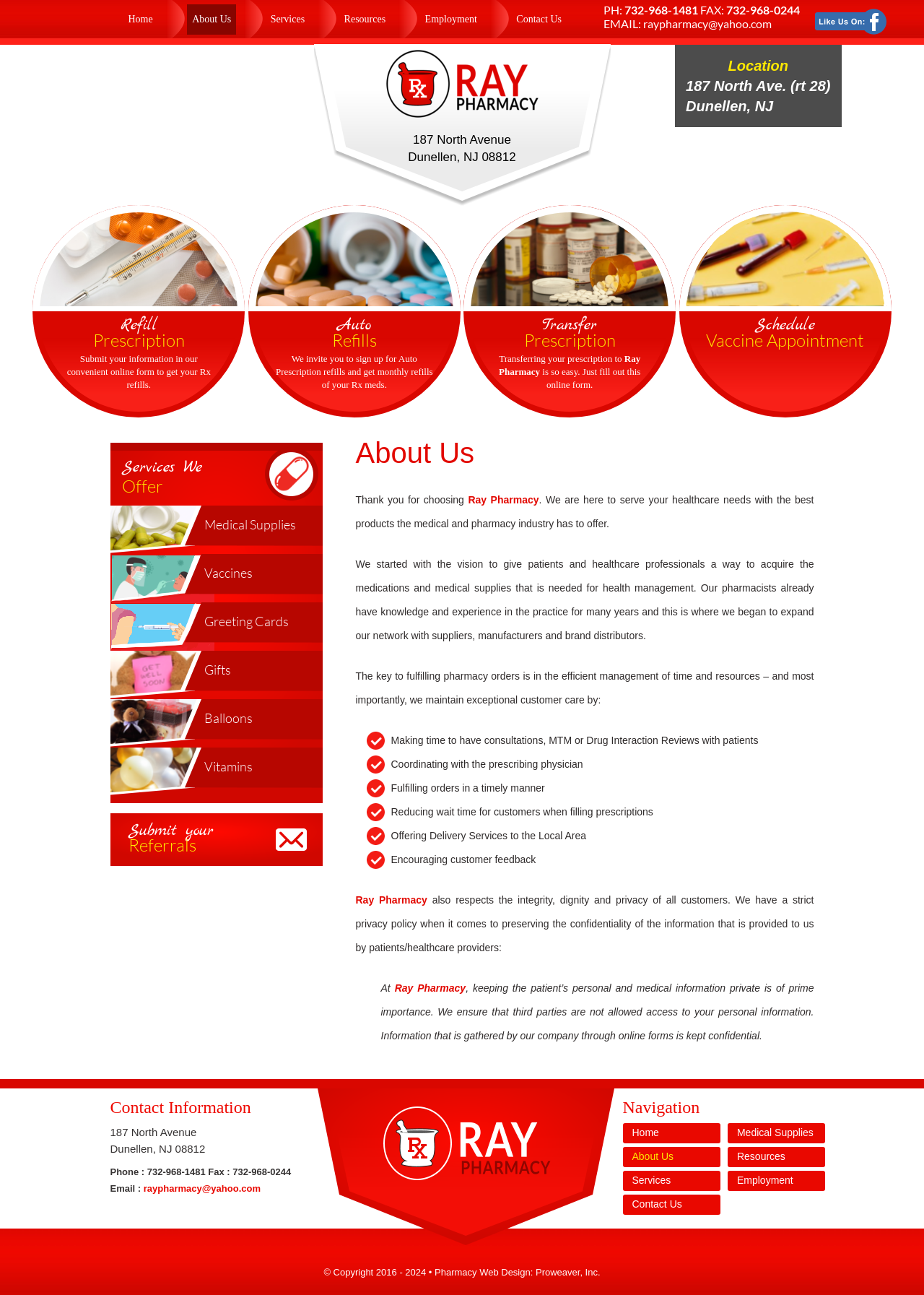Based on the image, give a detailed response to the question: How can I refill my prescription at Ray Pharmacy?

I found the answer by looking at the section of the webpage that talks about refilling prescriptions. It says 'Submit your information in our convenient online form to get your Rx refills'.